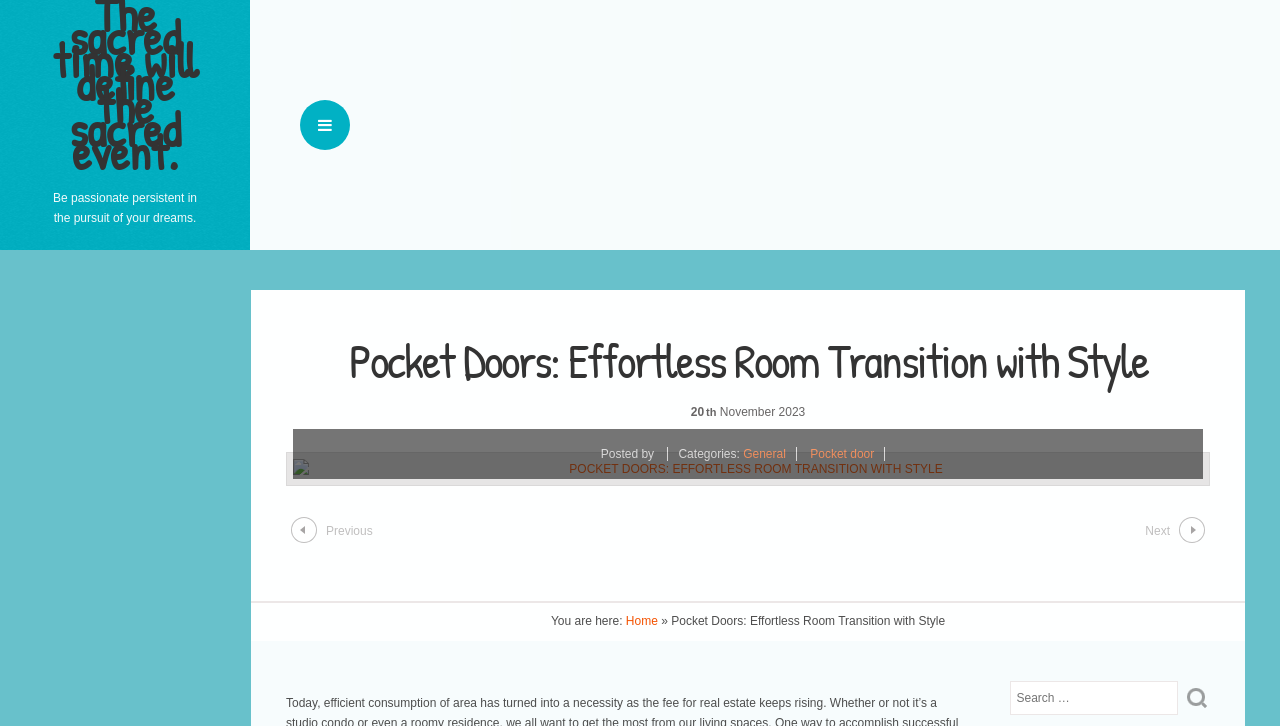Determine the bounding box coordinates of the region I should click to achieve the following instruction: "Click the 'Next →' link". Ensure the bounding box coordinates are four float numbers between 0 and 1, i.e., [left, top, right, bottom].

[0.867, 0.718, 0.941, 0.745]